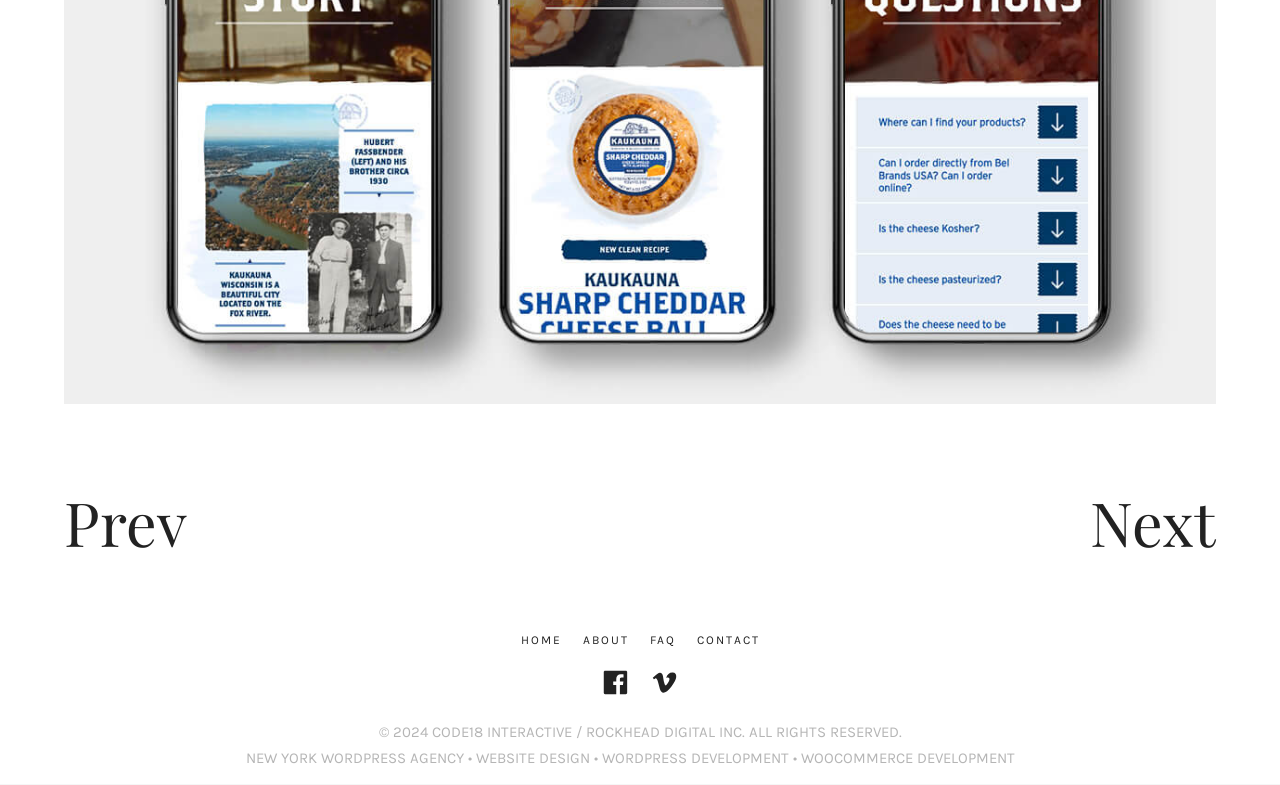Locate the bounding box coordinates of the element's region that should be clicked to carry out the following instruction: "go to home page". The coordinates need to be four float numbers between 0 and 1, i.e., [left, top, right, bottom].

[0.407, 0.807, 0.439, 0.824]